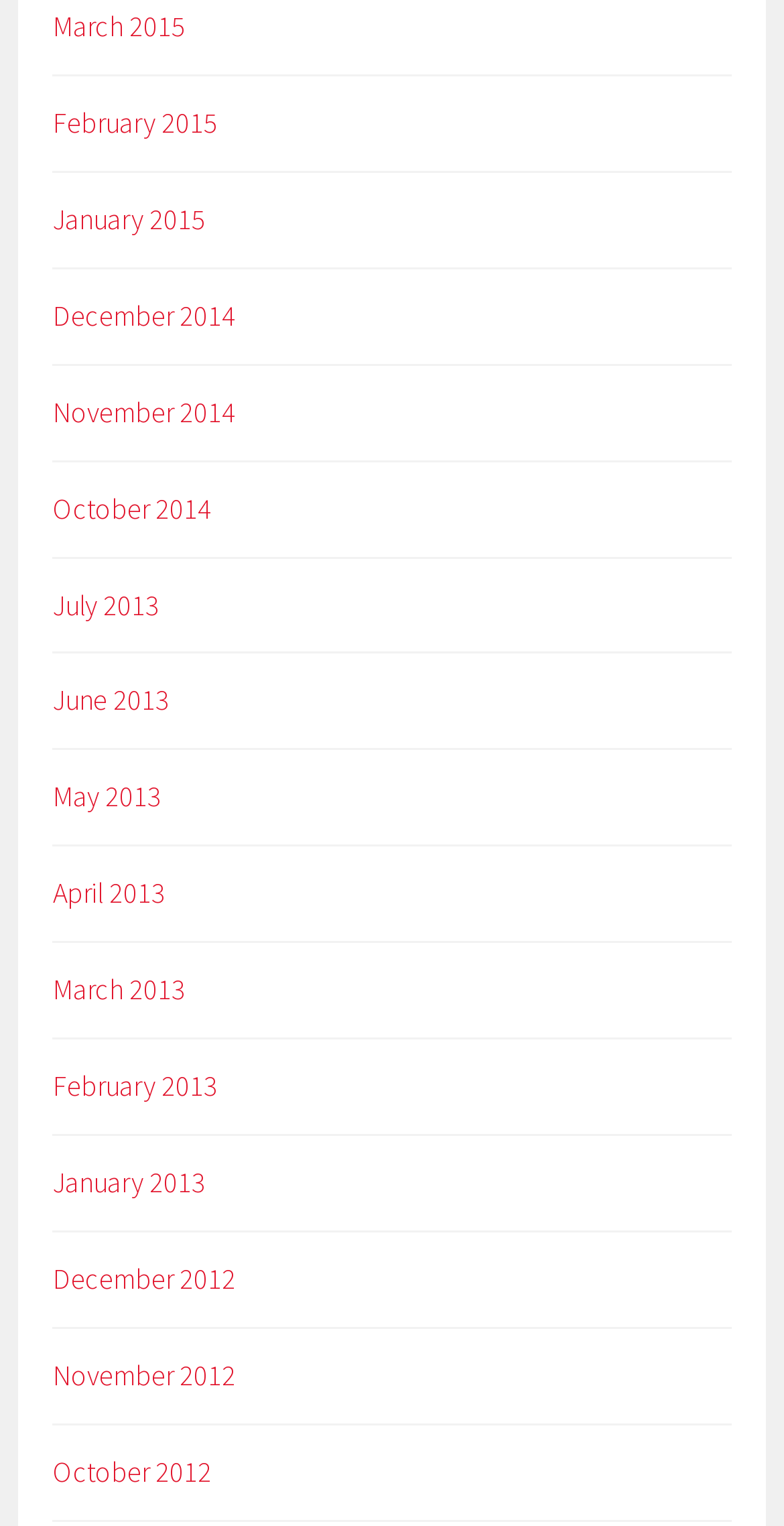Reply to the question with a single word or phrase:
Are the months listed in chronological order?

Yes